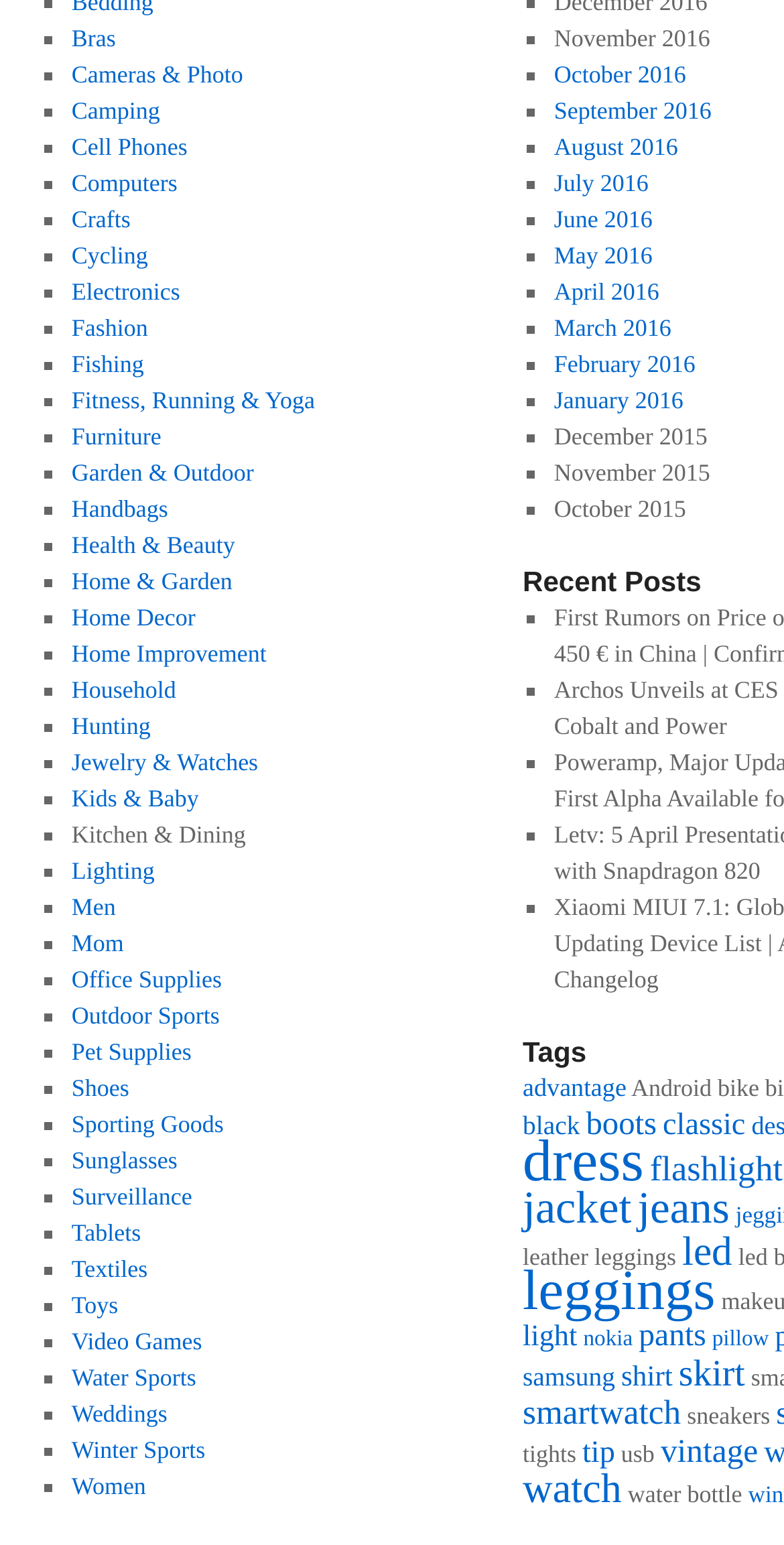How many categories are listed?
Refer to the image and provide a one-word or short phrase answer.

47